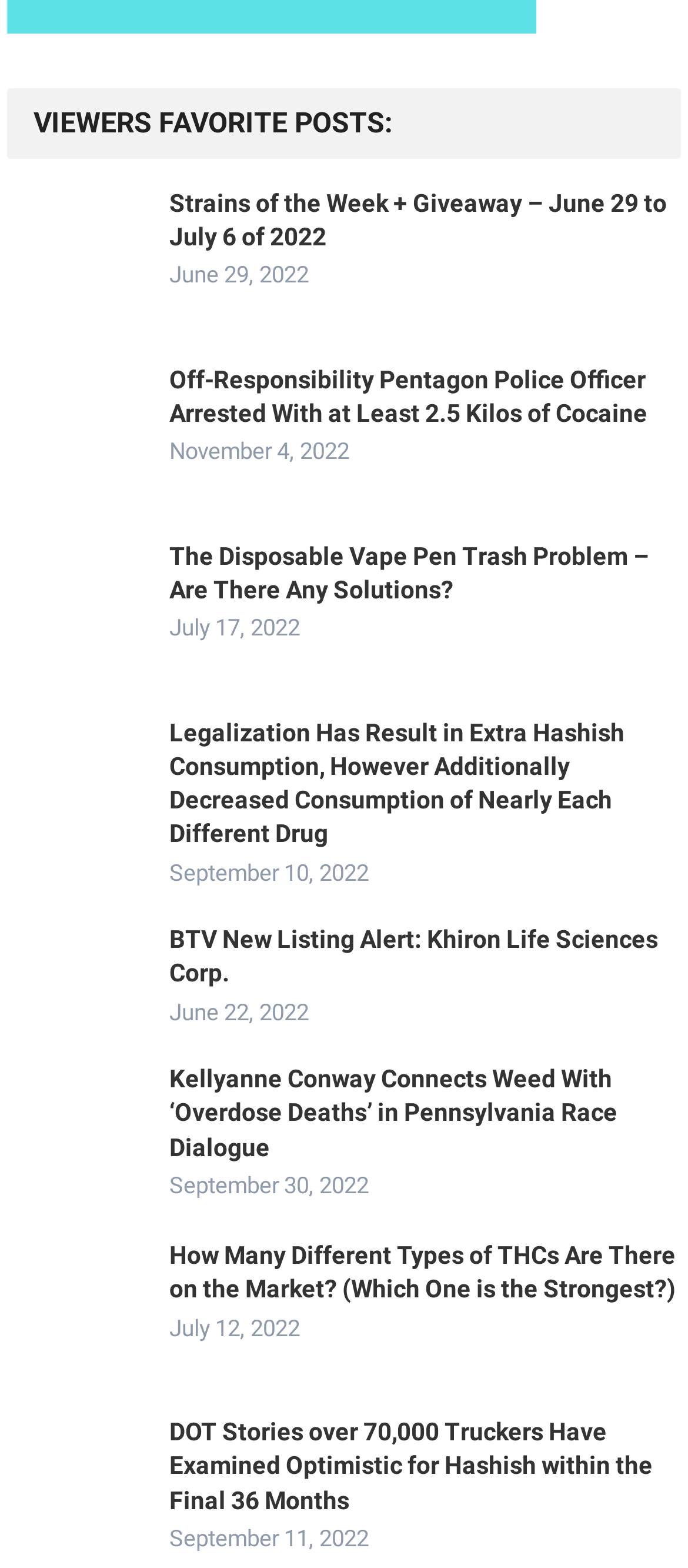Using the information in the image, could you please answer the following question in detail:
What is the date of the latest post?

I looked at the dates associated with each post and found that the latest one is 'September 30, 2022', which is associated with the post 'Kellyanne Conway Connects Weed With ‘Overdose Deaths’ in Pennsylvania Race Dialogue'.